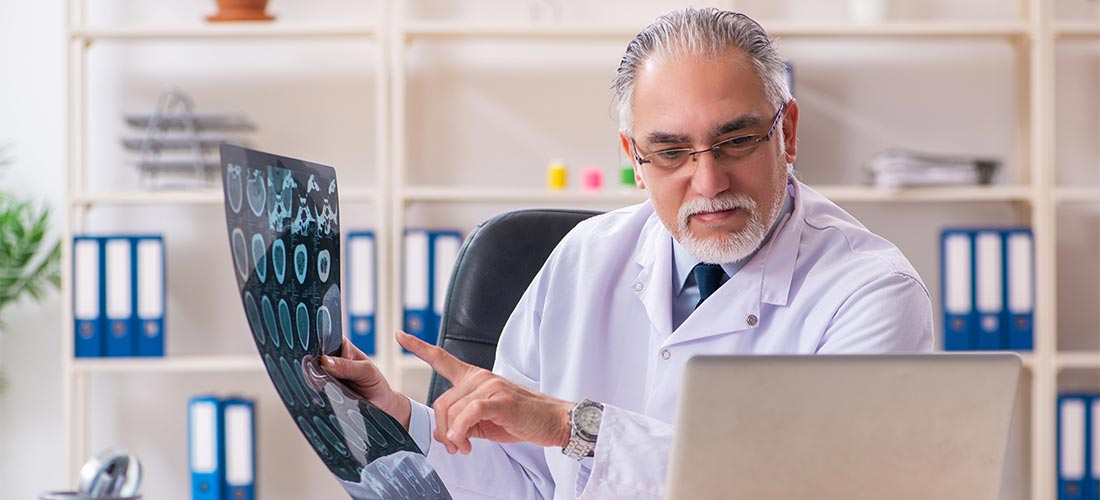Answer the question below in one word or phrase:
What is on the desk in front of the doctor?

Laptop